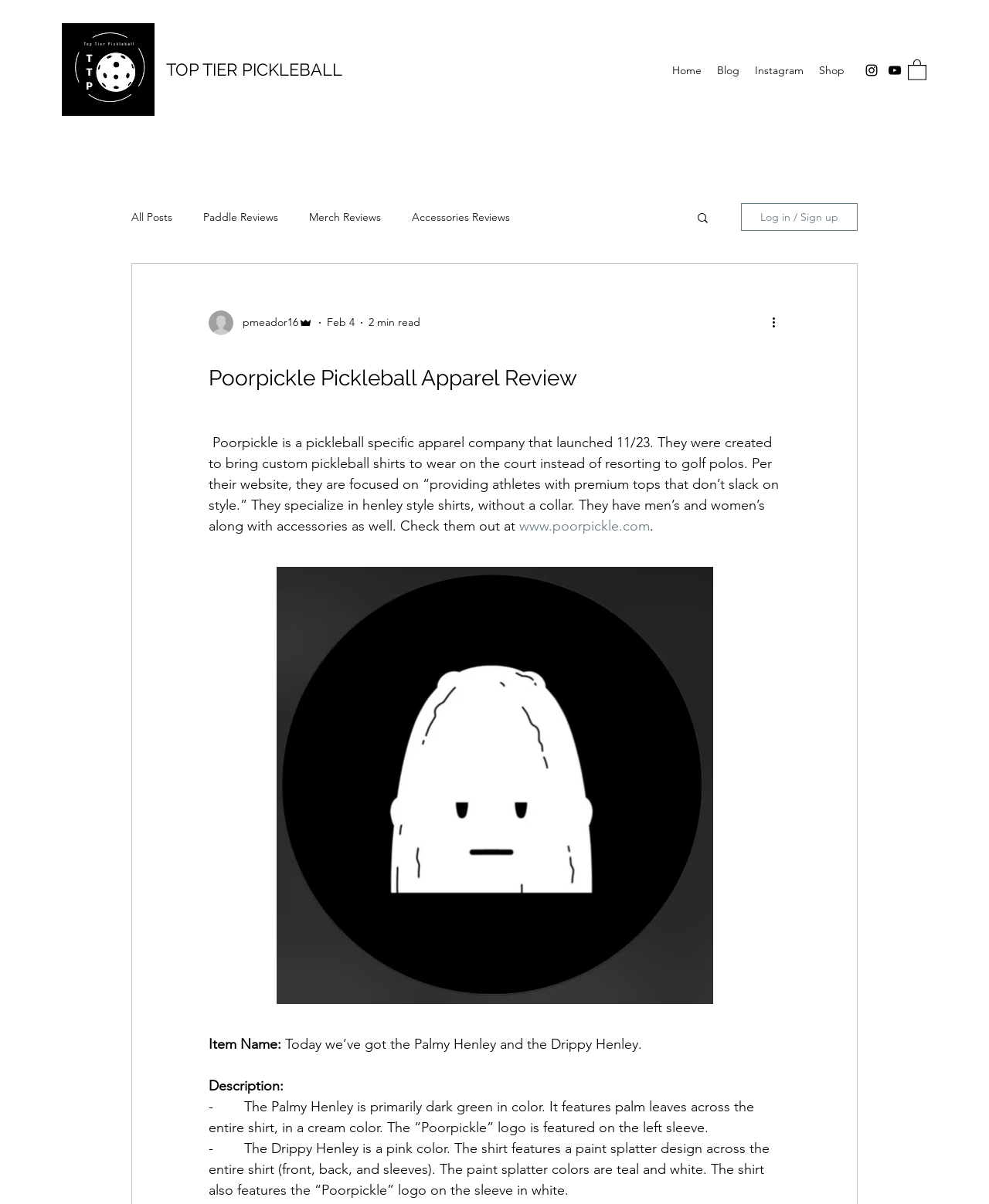Pinpoint the bounding box coordinates of the element that must be clicked to accomplish the following instruction: "Check out the 'Shop' page". The coordinates should be in the format of four float numbers between 0 and 1, i.e., [left, top, right, bottom].

[0.82, 0.049, 0.862, 0.068]